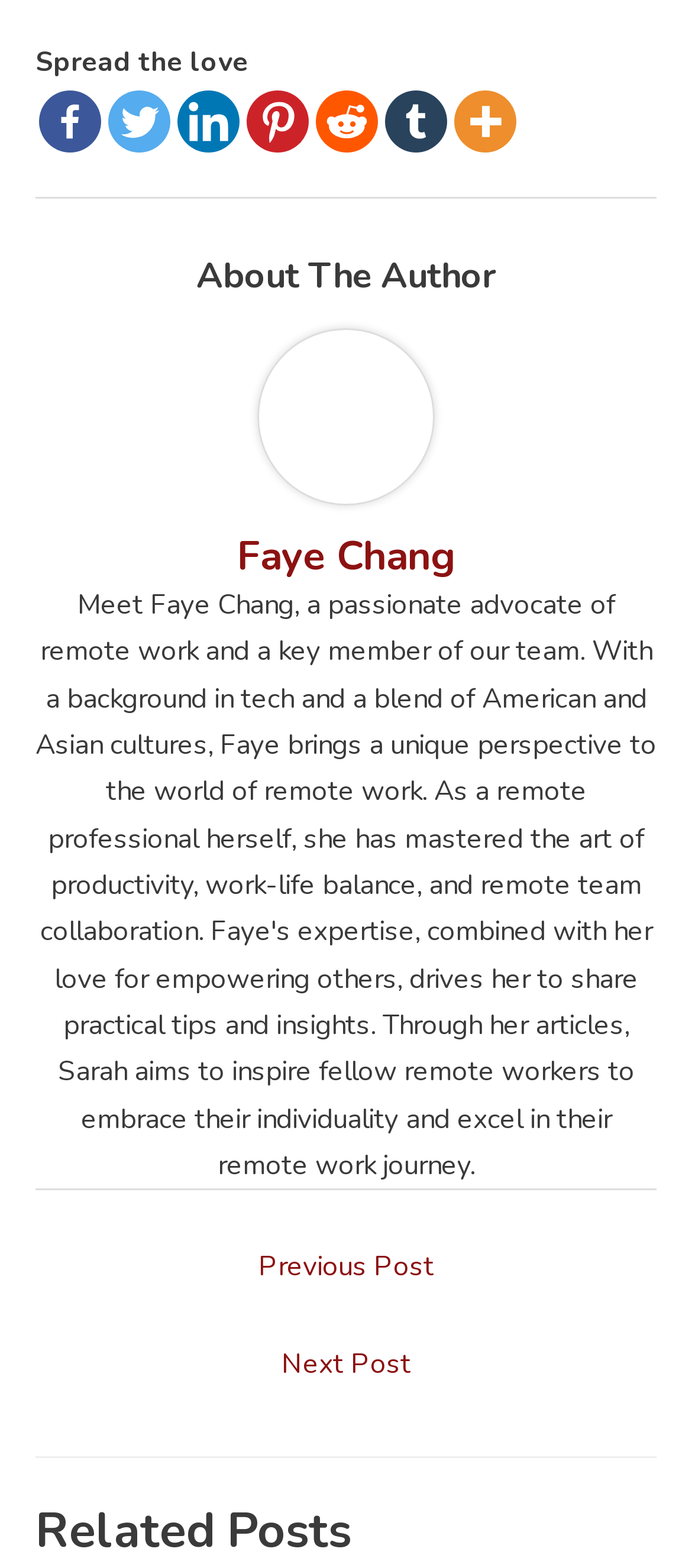Pinpoint the bounding box coordinates of the clickable element needed to complete the instruction: "Visit Faye Chang's page". The coordinates should be provided as four float numbers between 0 and 1: [left, top, right, bottom].

[0.051, 0.34, 0.949, 0.371]